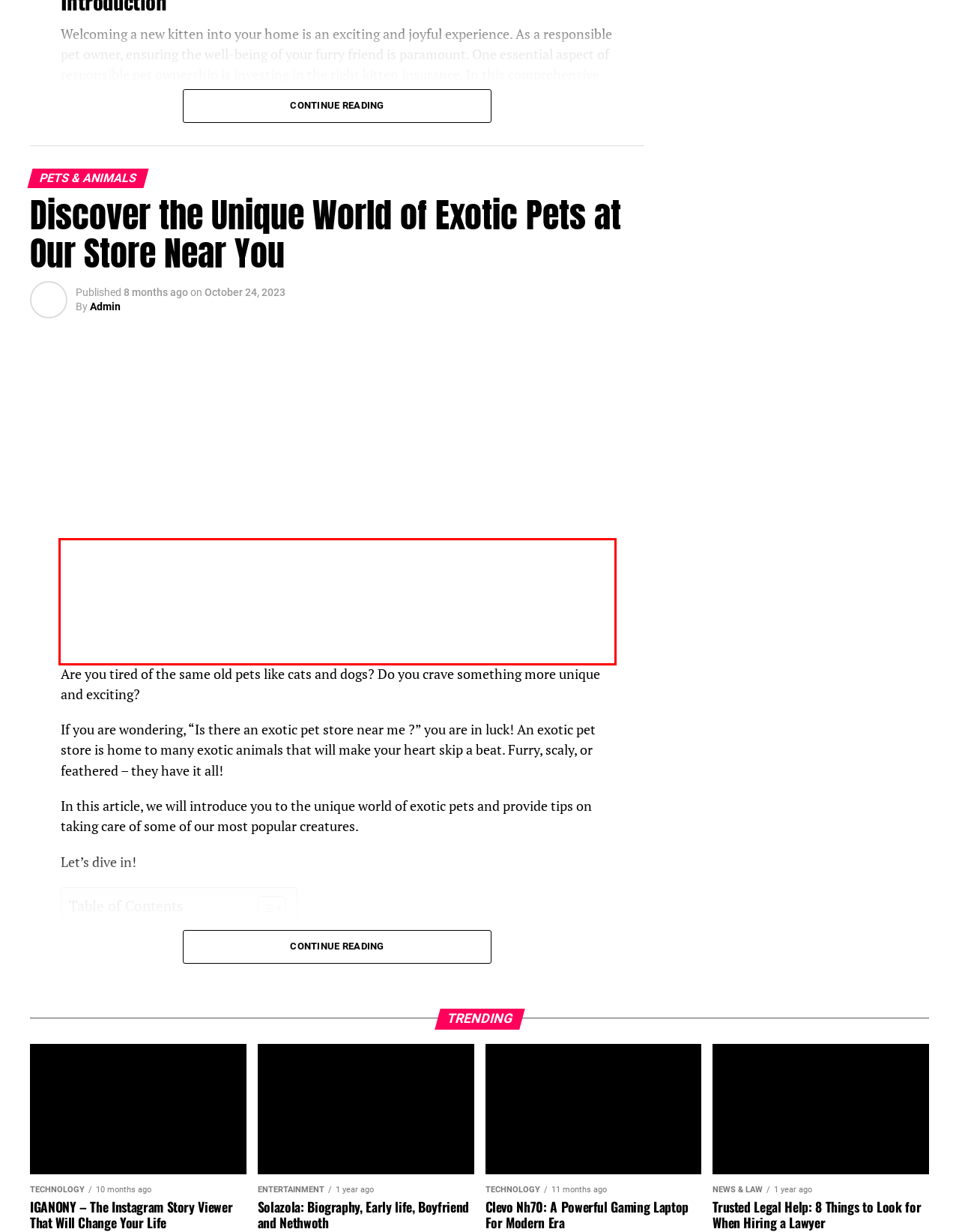Please perform OCR on the text within the red rectangle in the webpage screenshot and return the text content.

Garage sales are a great place to find low-price toys and other items for your dog. Check with local shelters to see if they have any gently used items. Many pet stores have loyalty programs that offer discounts on food and treats. Some also offer delivery subscriptions for a discount. Changing your dog’s diet can save money if it works without compromising their health. You can also save on vaccinations by opting for extended formulations that don’t need to be administered yearly.